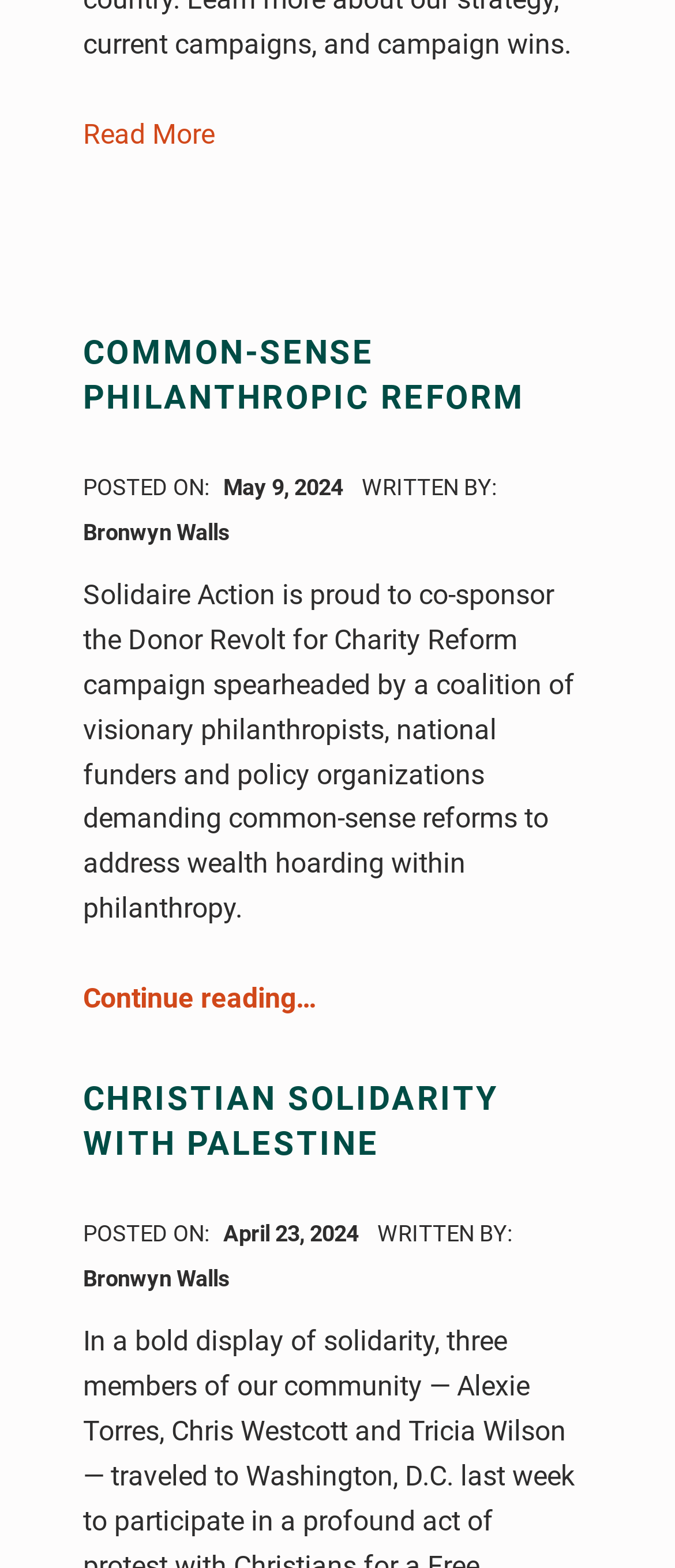Highlight the bounding box coordinates of the element that should be clicked to carry out the following instruction: "Learn more about CHRISTIAN SOLIDARITY WITH PALESTINE". The coordinates must be given as four float numbers ranging from 0 to 1, i.e., [left, top, right, bottom].

[0.123, 0.688, 0.74, 0.742]